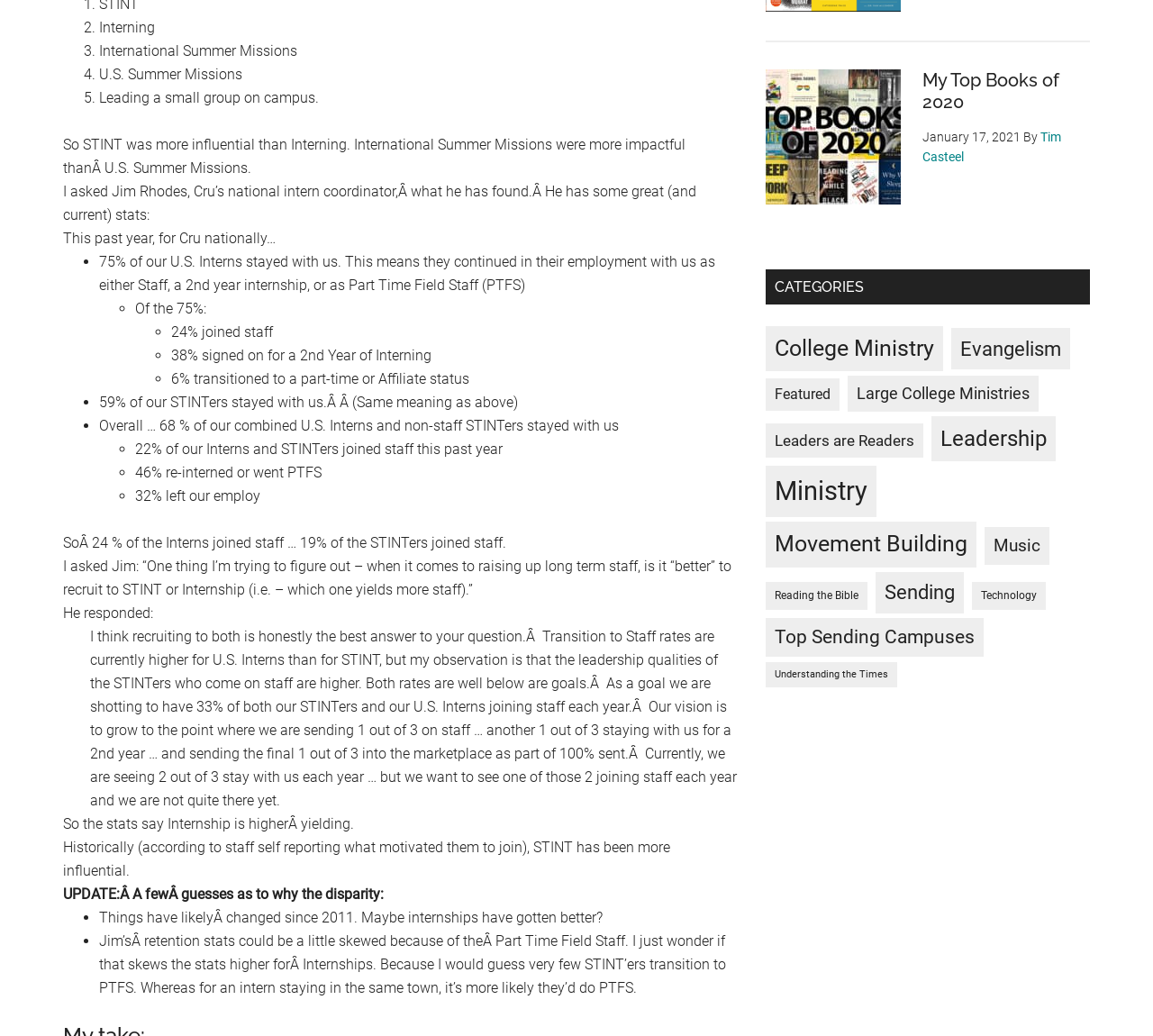What is the current percentage of Interns and STINTers who re-intern or go PTFS?
Look at the webpage screenshot and answer the question with a detailed explanation.

According to the text, '46% re-interned or went PTFS'.